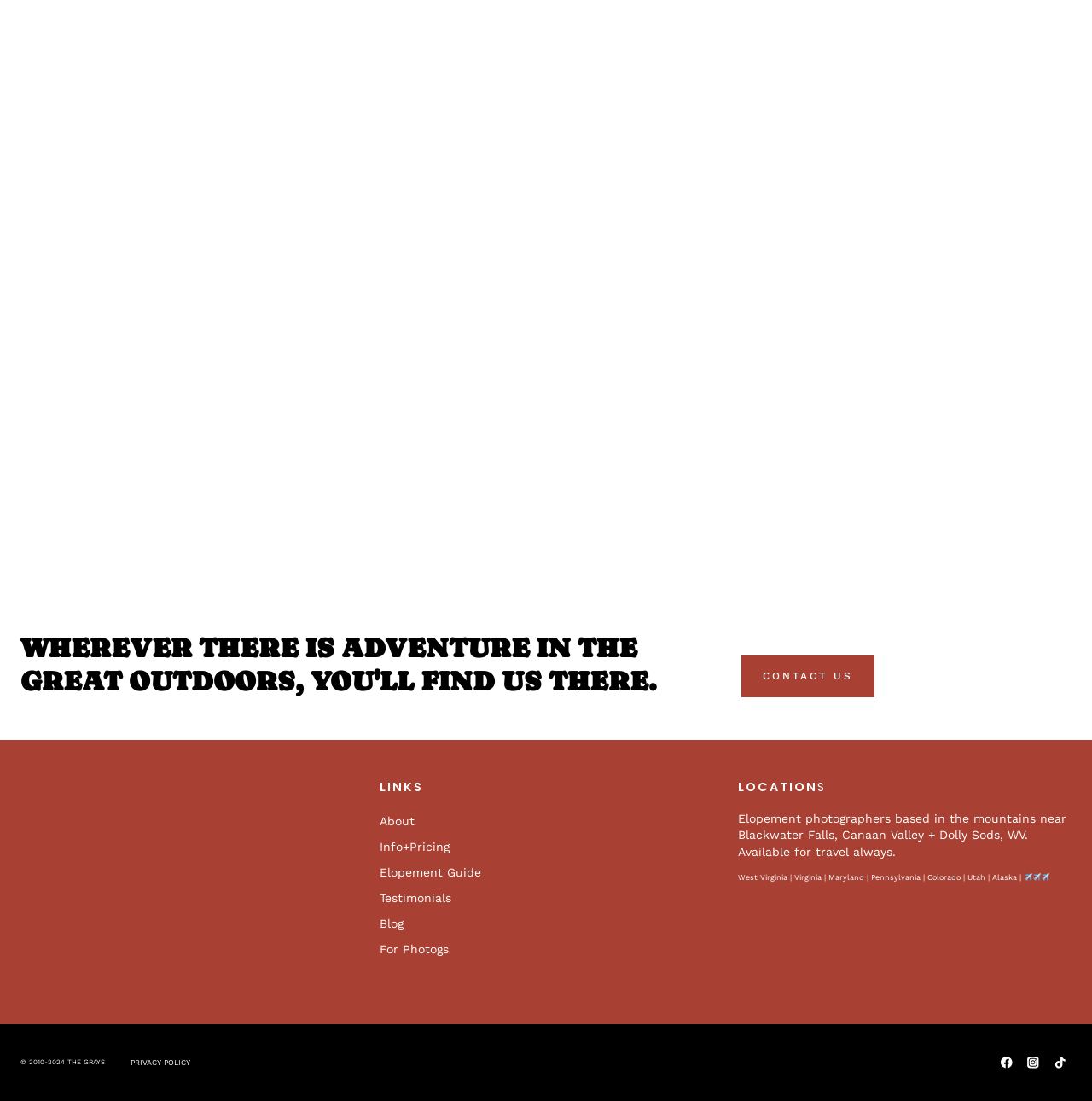What is the profession of the people behind this website?
Kindly give a detailed and elaborate answer to the question.

The website mentions 'Elopement photographers based in the mountains near Blackwater Falls, Canaan Valley + Dolly Sods, WV.' which suggests that the people behind this website are elopement photographers.